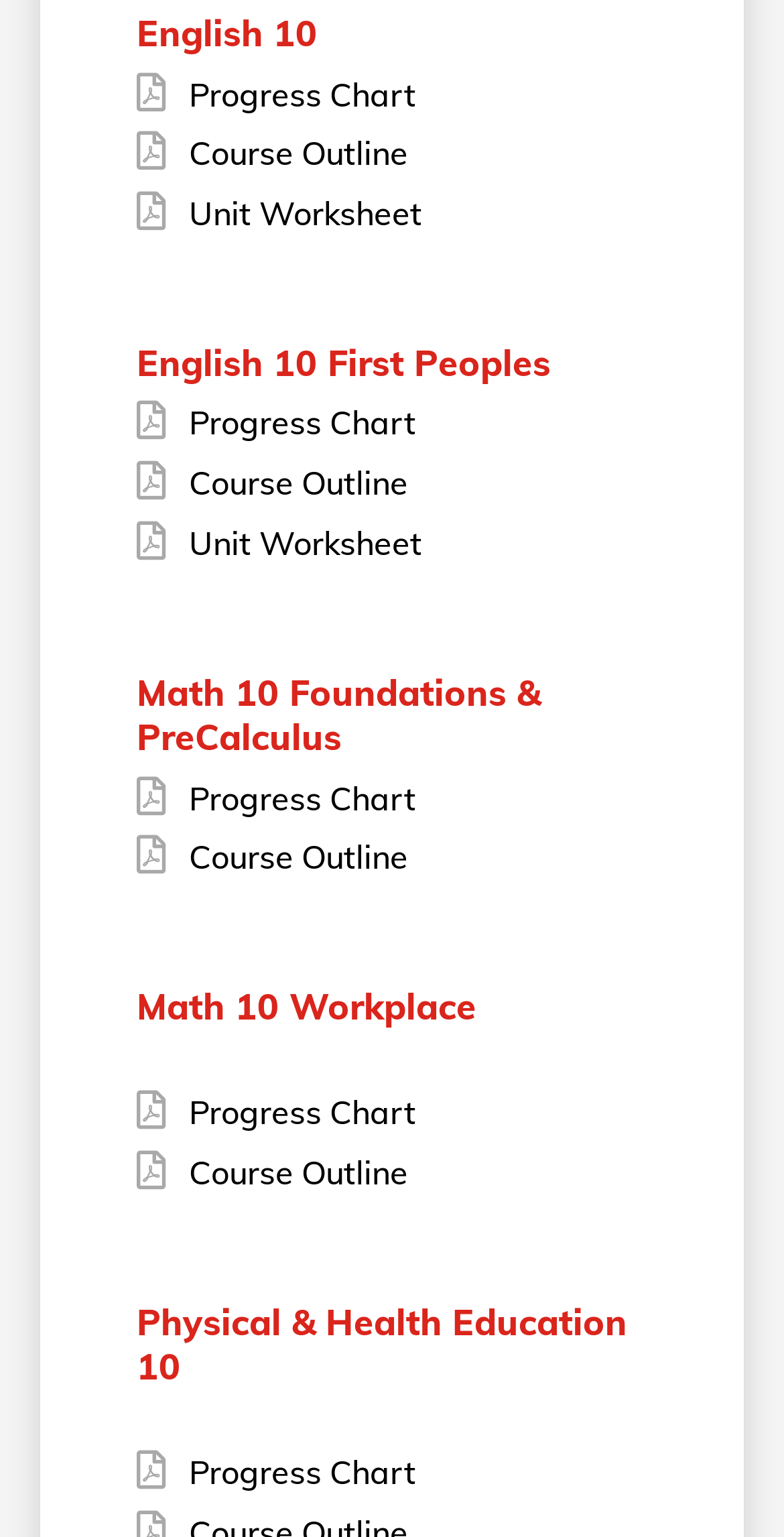Determine the bounding box coordinates of the section to be clicked to follow the instruction: "Access Math 10 Foundations & PreCalculus progress chart". The coordinates should be given as four float numbers between 0 and 1, formatted as [left, top, right, bottom].

[0.174, 0.506, 0.531, 0.532]